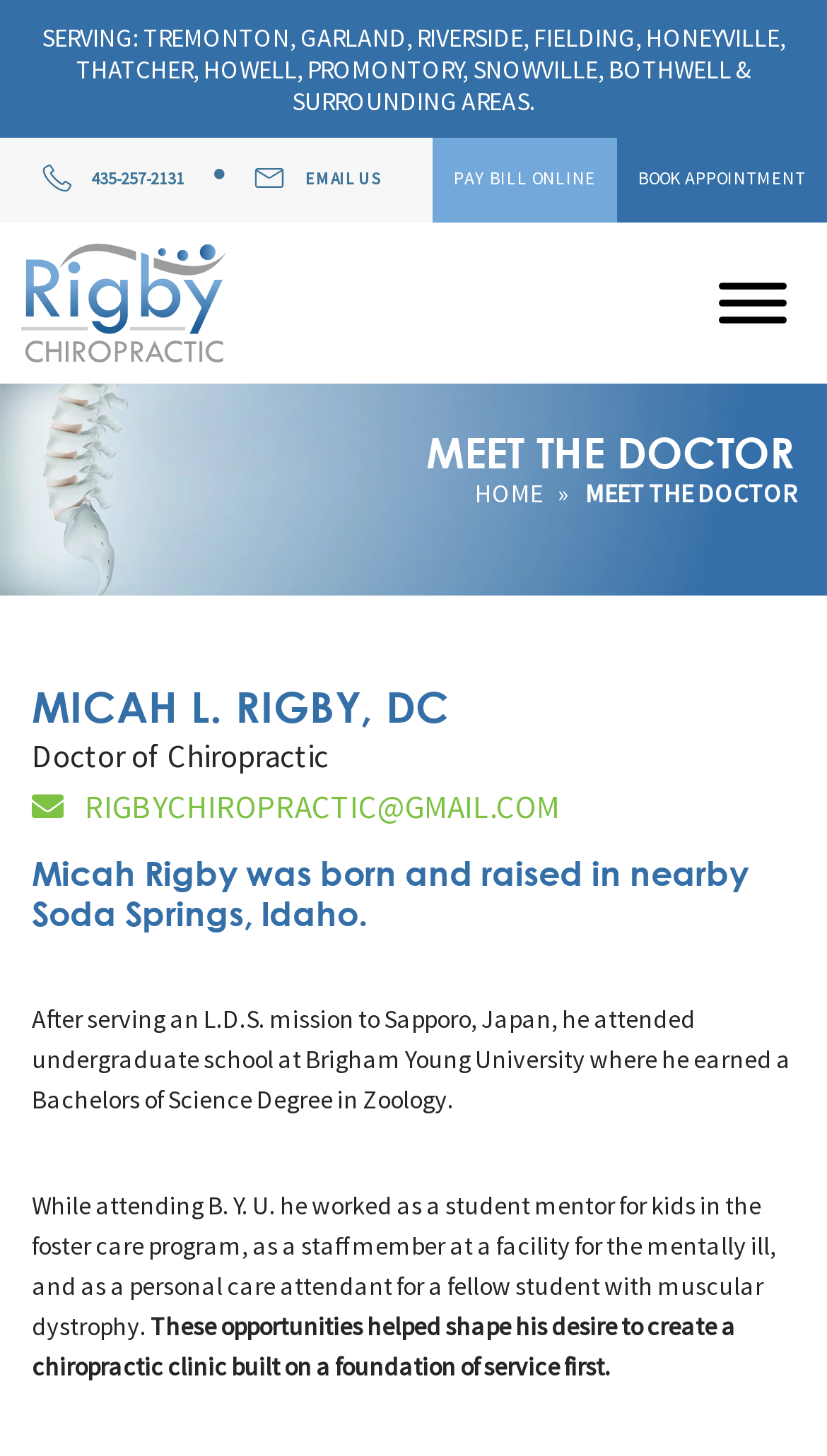Identify the bounding box coordinates of the HTML element based on this description: "Email Us".

[0.223, 0.103, 0.462, 0.144]